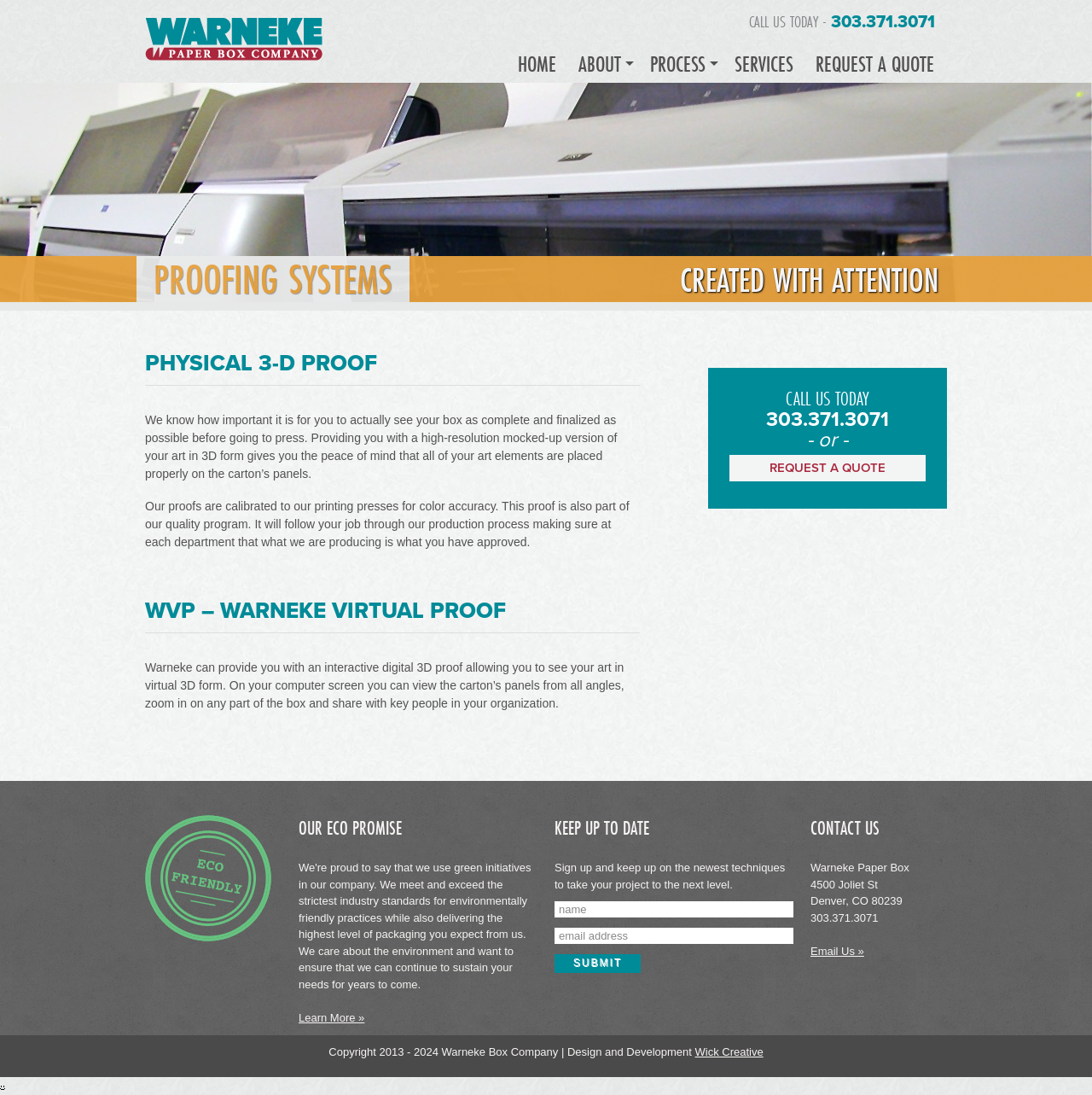Using the given element description, provide the bounding box coordinates (top-left x, top-left y, bottom-right x, bottom-right y) for the corresponding UI element in the screenshot: Request a Quote

[0.737, 0.042, 0.866, 0.075]